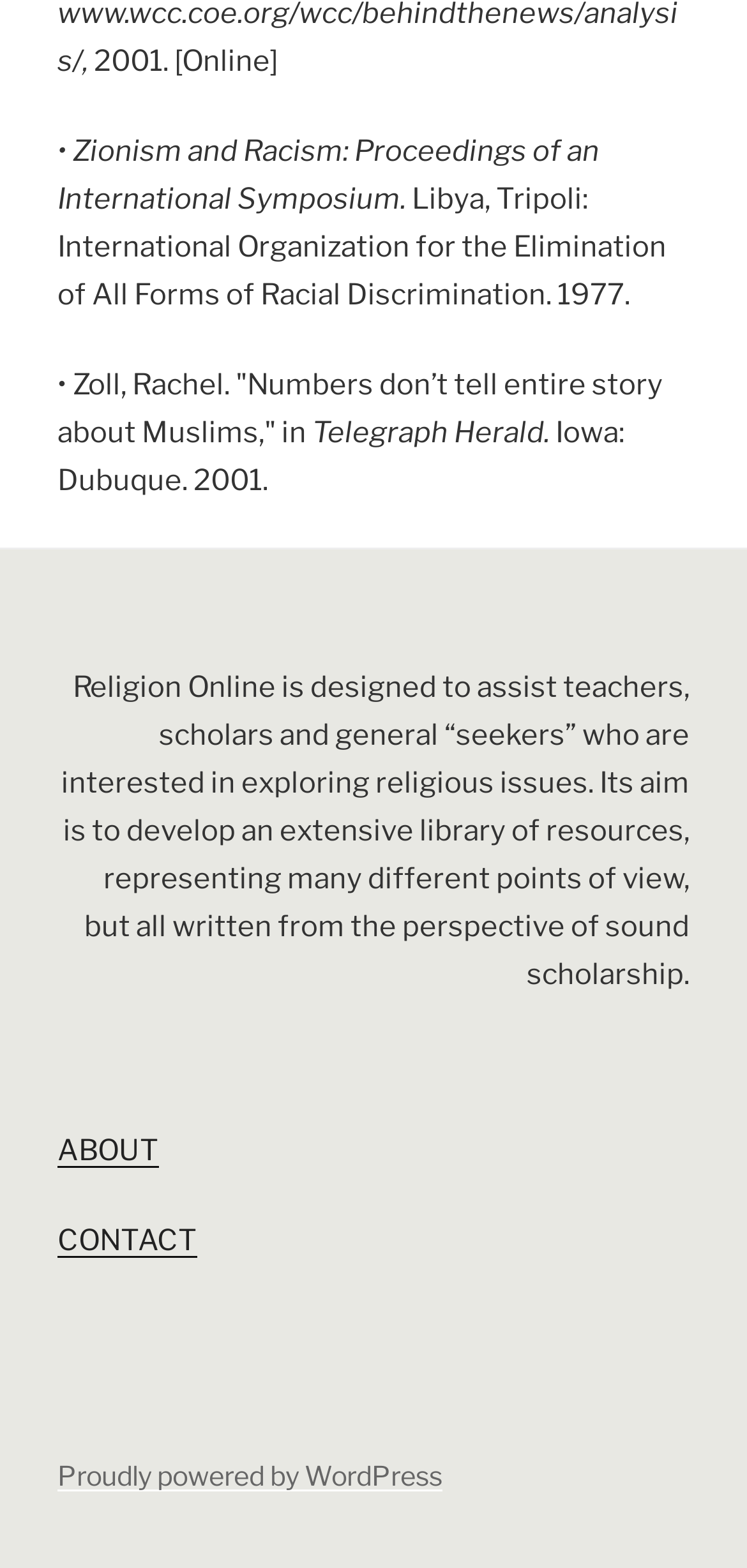Answer the following in one word or a short phrase: 
What is the purpose of this website?

To assist teachers and scholars